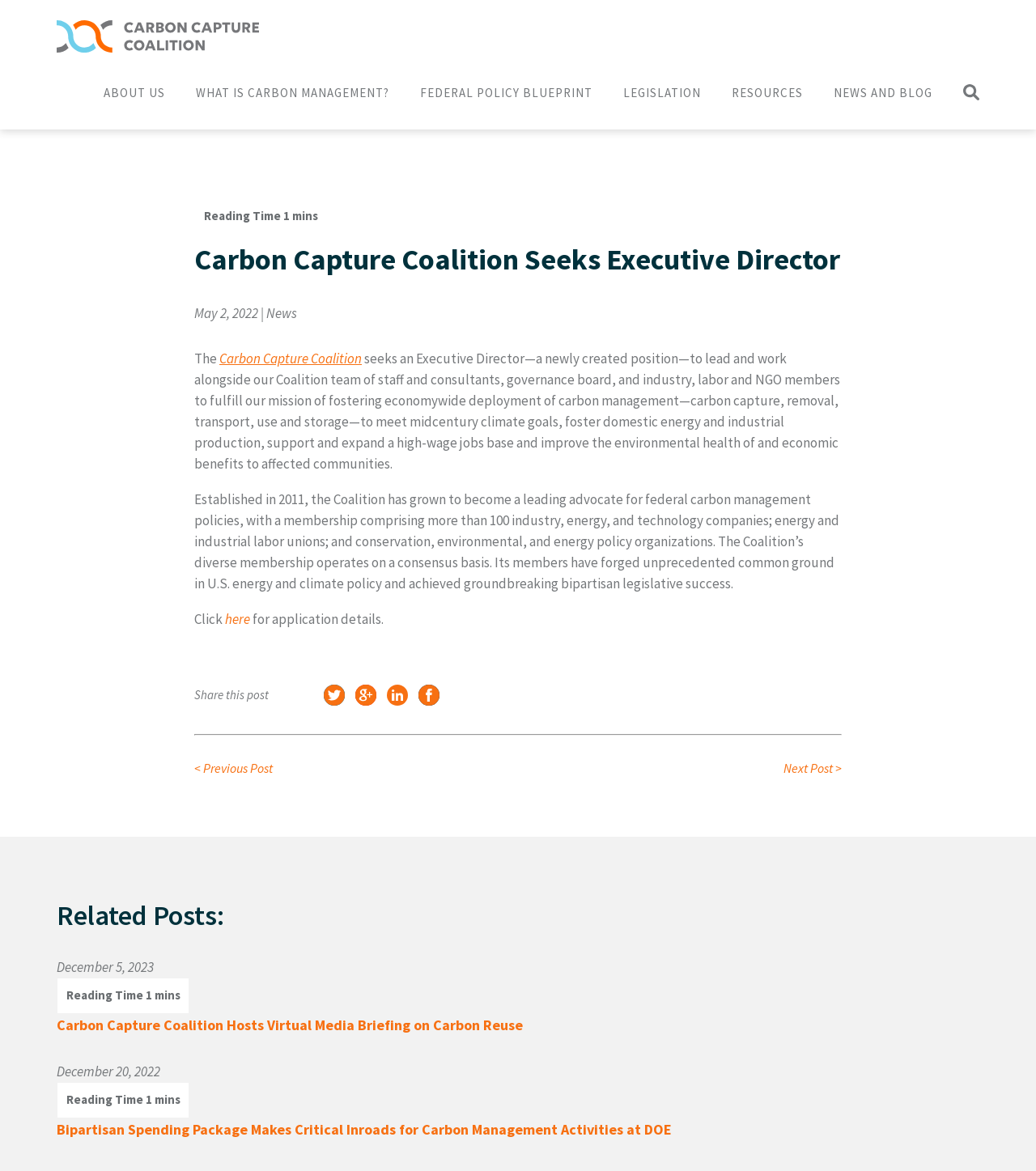Find the bounding box coordinates for the HTML element described as: "News and Blog". The coordinates should consist of four float values between 0 and 1, i.e., [left, top, right, bottom].

[0.805, 0.049, 0.9, 0.111]